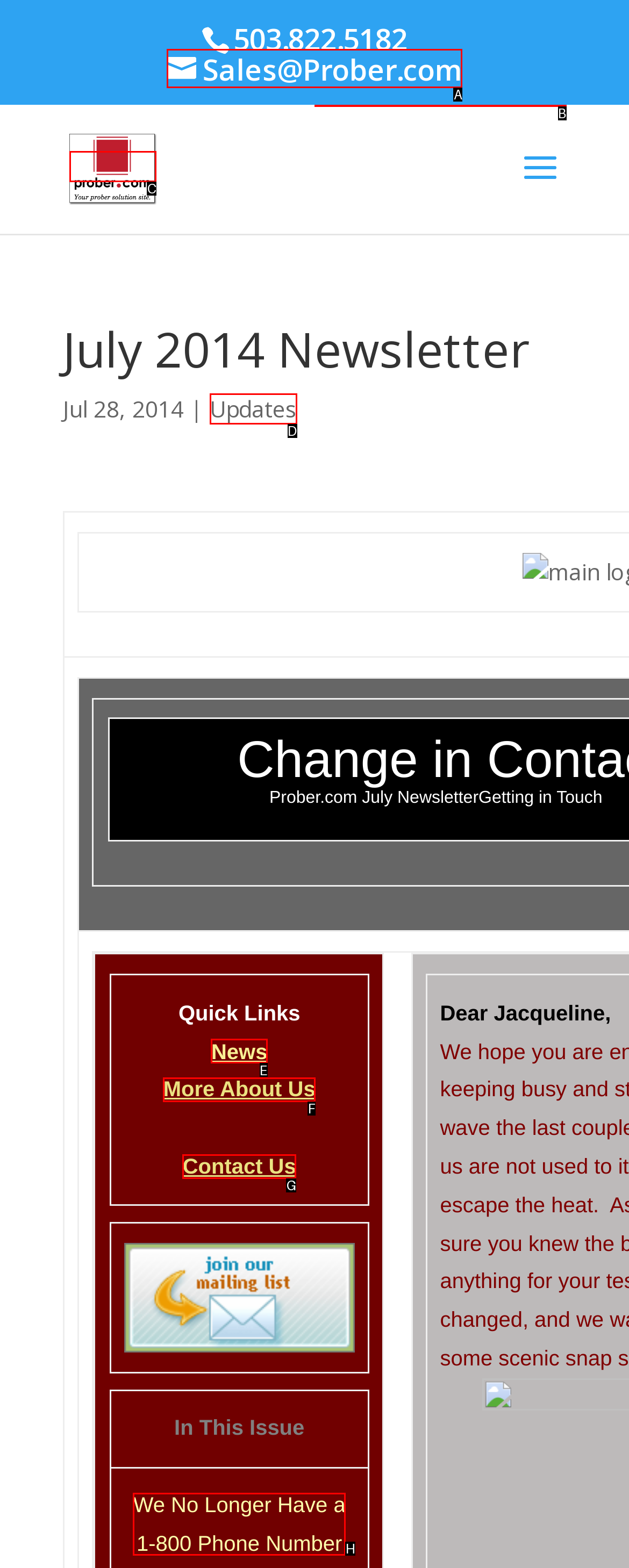Determine which HTML element should be clicked for this task: Search for something
Provide the option's letter from the available choices.

B